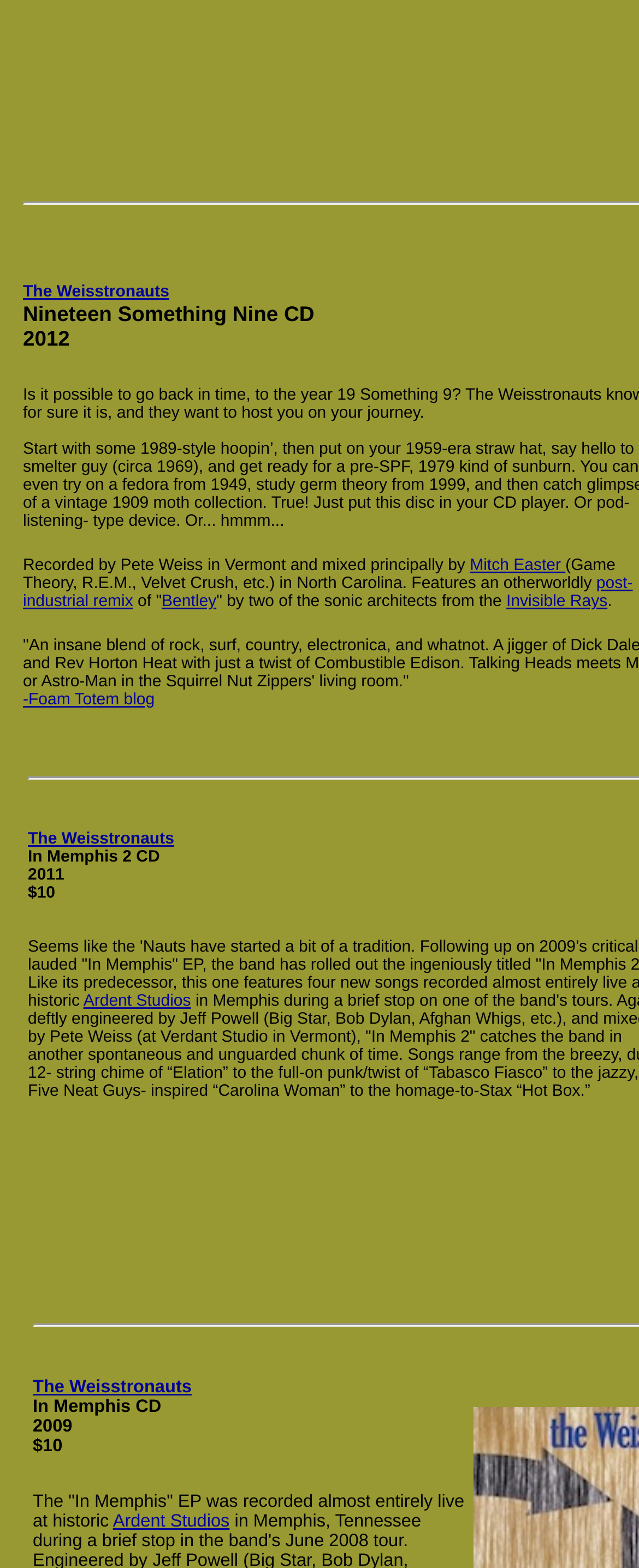Please identify the bounding box coordinates of the clickable region that I should interact with to perform the following instruction: "Visit the website of Mitch Easter". The coordinates should be expressed as four float numbers between 0 and 1, i.e., [left, top, right, bottom].

[0.735, 0.355, 0.885, 0.367]